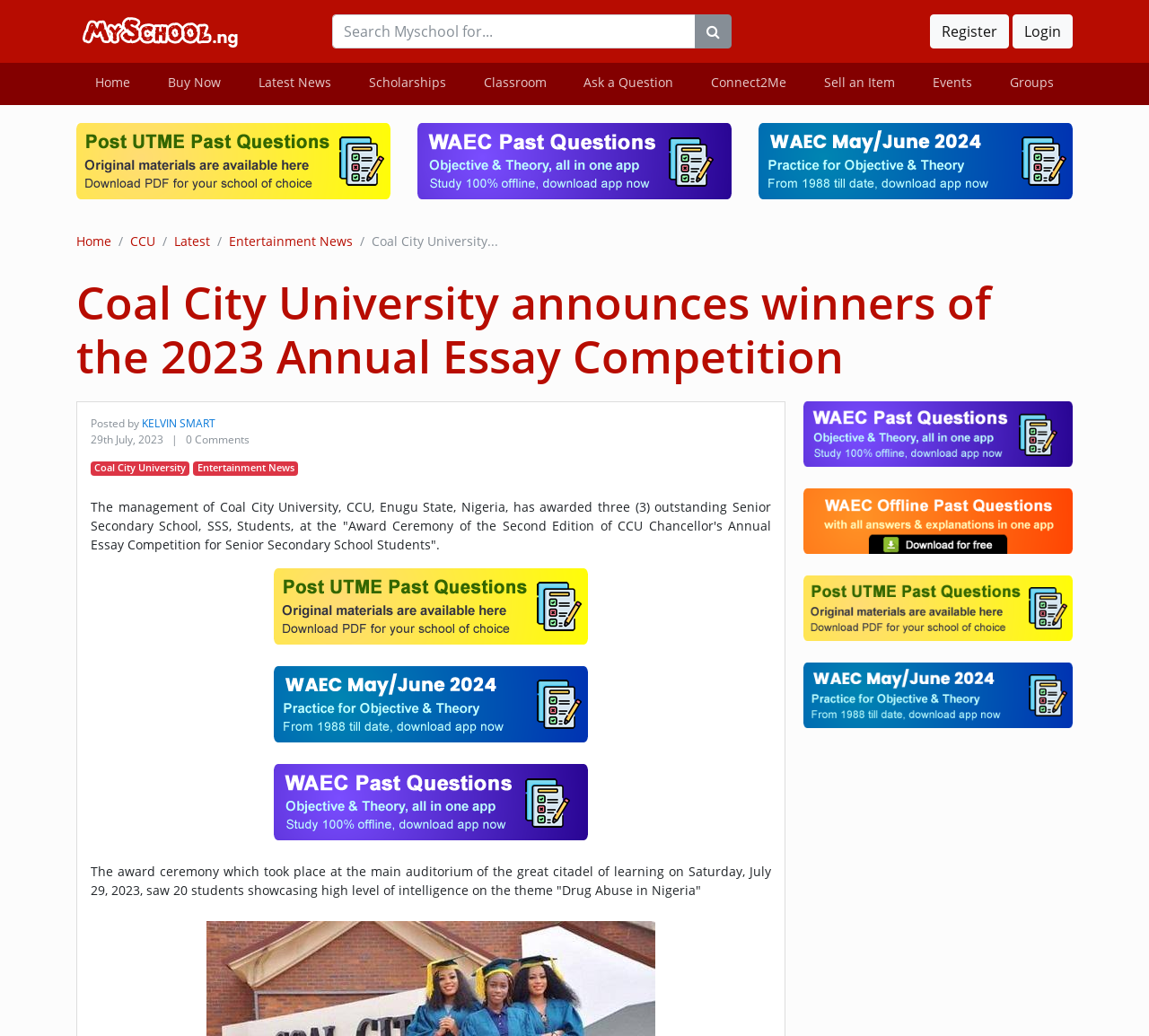Please identify the bounding box coordinates of the region to click in order to complete the task: "Read about Coal City University announces winners of the 2023 Annual Essay Competition". The coordinates must be four float numbers between 0 and 1, specified as [left, top, right, bottom].

[0.066, 0.266, 0.934, 0.37]